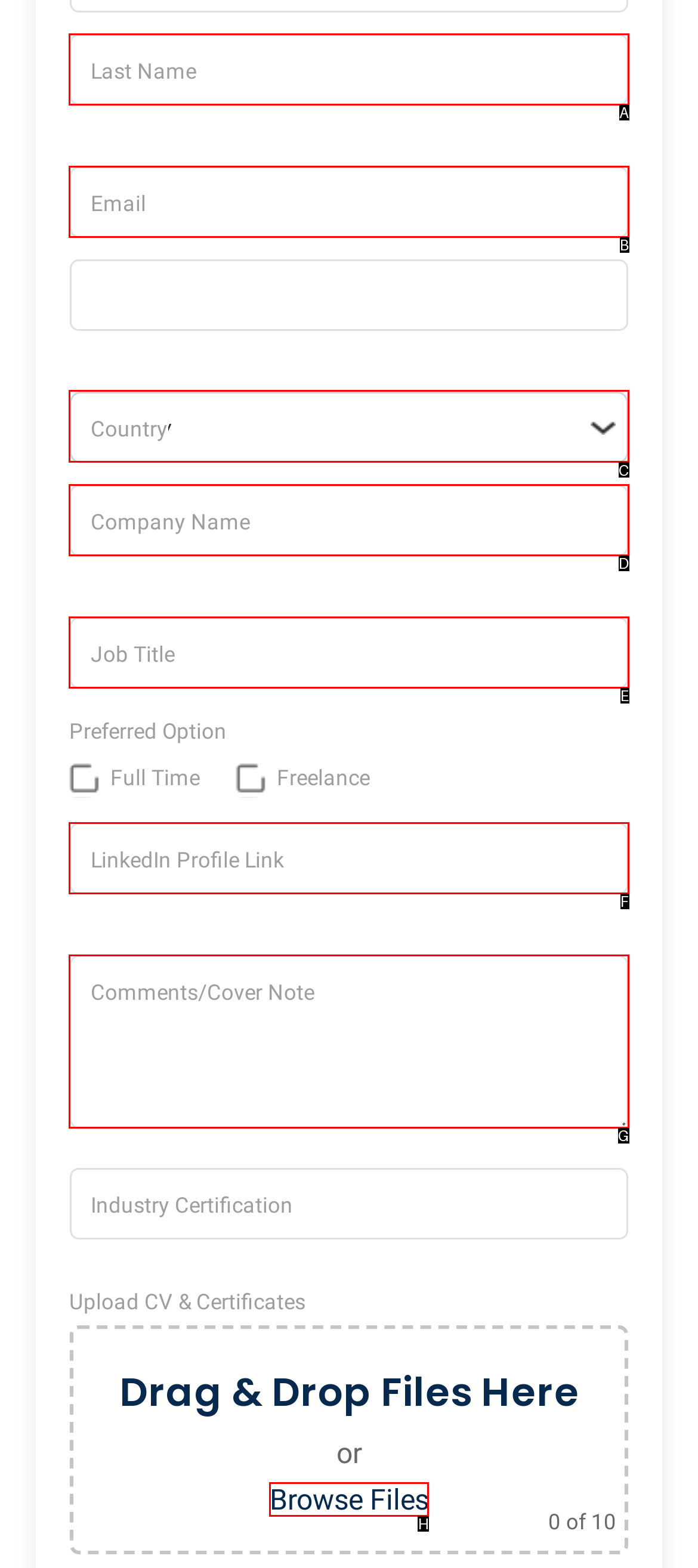Point out the letter of the HTML element you should click on to execute the task: Explore the Featured Stories section
Reply with the letter from the given options.

None